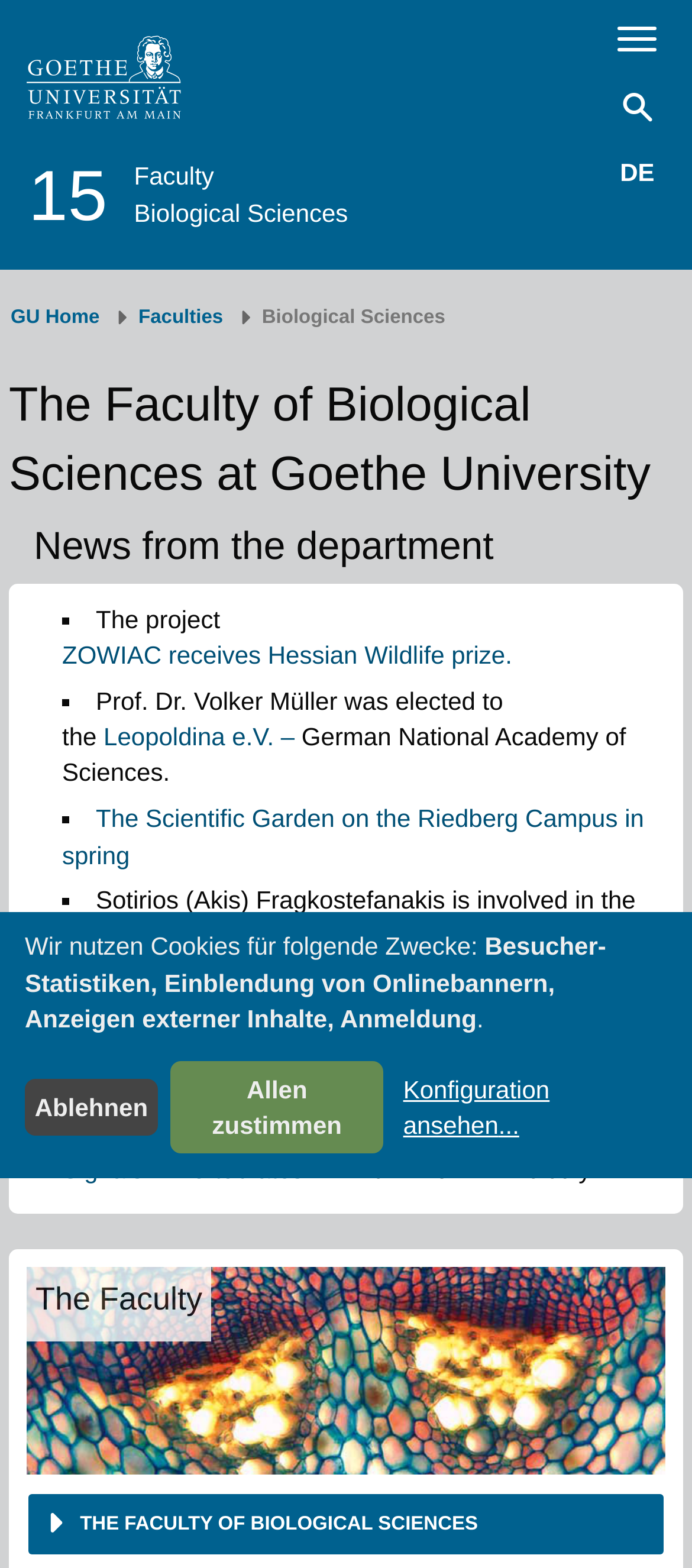Identify the coordinates of the bounding box for the element described below: "alt="Jabel Autos"". Return the coordinates as four float numbers between 0 and 1: [left, top, right, bottom].

None